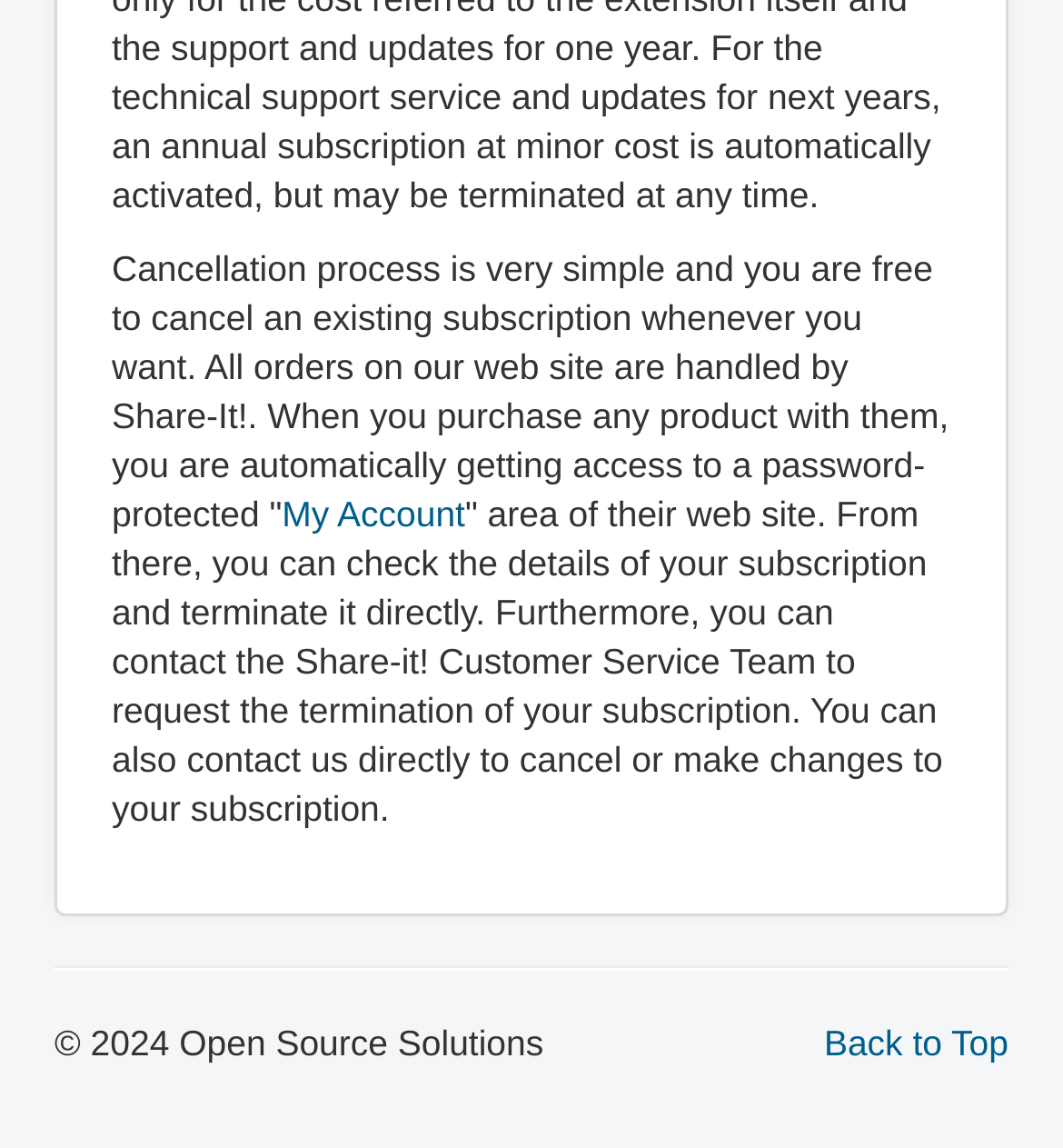Identify the bounding box coordinates for the UI element described by the following text: "Back to Top". Provide the coordinates as four float numbers between 0 and 1, in the format [left, top, right, bottom].

[0.775, 0.891, 0.949, 0.926]